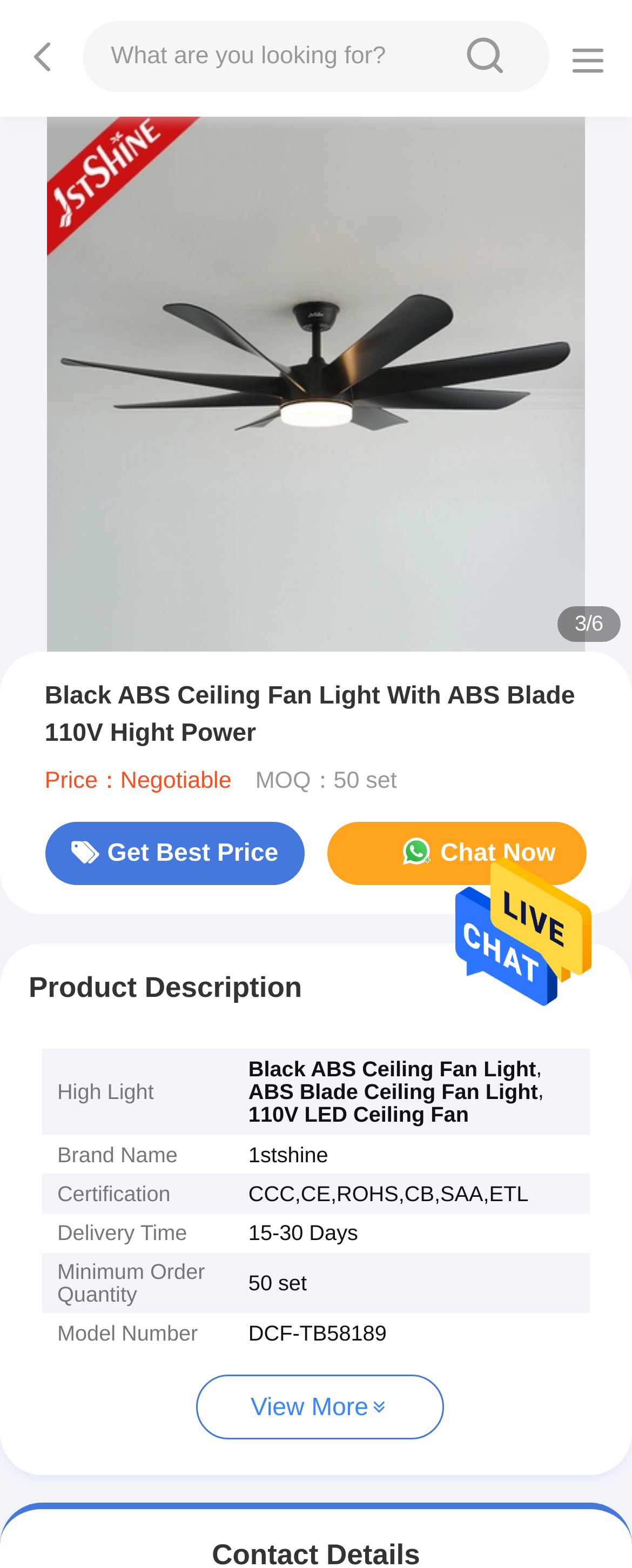Write an extensive caption that covers every aspect of the webpage.

This webpage appears to be a product page for a "Black ABS Ceiling Fan Light With ABS Blade 110V Hight Power" from China. At the top, there is a search bar with a placeholder text "What are you looking for?" and a search button with a magnifying glass icon. 

Below the search bar, there is a large image of the ceiling fan, taking up most of the width of the page. To the right of the image, there is a heading with the product name, followed by a price label "Price：Negotiable" and a minimum order quantity label "MOQ：50 set". There are also two buttons, "Get Best Price" and "Chat Now", which are likely for inquiring about the product.

Underneath the image, there is a section labeled "Product Description", which contains a table with several rows. Each row has two columns, with the left column containing a label such as "High Light", "Brand Name", "Certification", "Delivery Time", "Minimum Order Quantity", and "Model Number", and the right column containing the corresponding information about the product. 

At the bottom of the page, there is a link "View More" with an arrow icon, which may lead to more information about the product or related products.